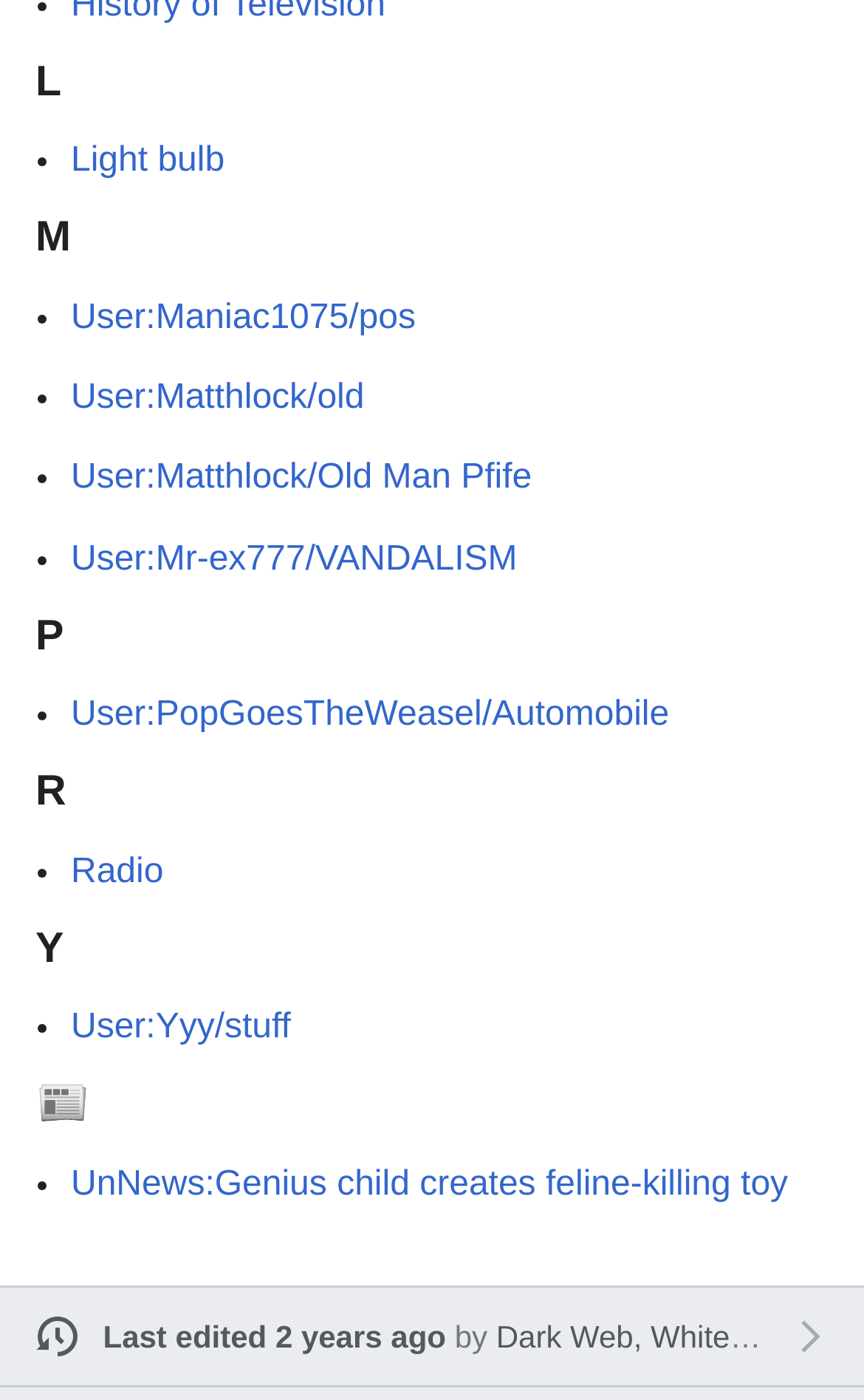Identify the bounding box coordinates of the area that should be clicked in order to complete the given instruction: "Check last edited information". The bounding box coordinates should be four float numbers between 0 and 1, i.e., [left, top, right, bottom].

[0.119, 0.942, 0.516, 0.967]